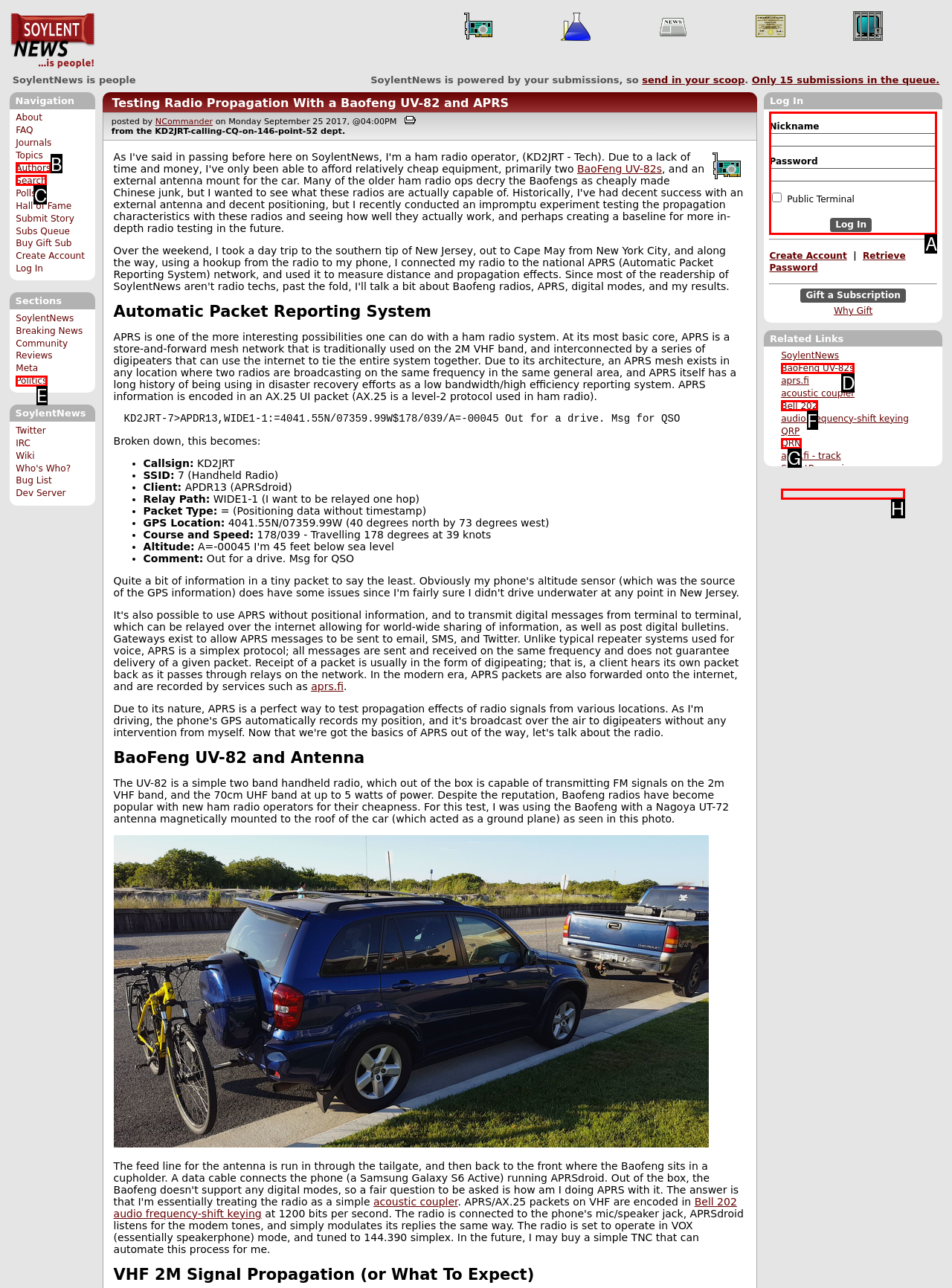Identify the letter of the UI element you should interact with to perform the task: log in
Reply with the appropriate letter of the option.

A